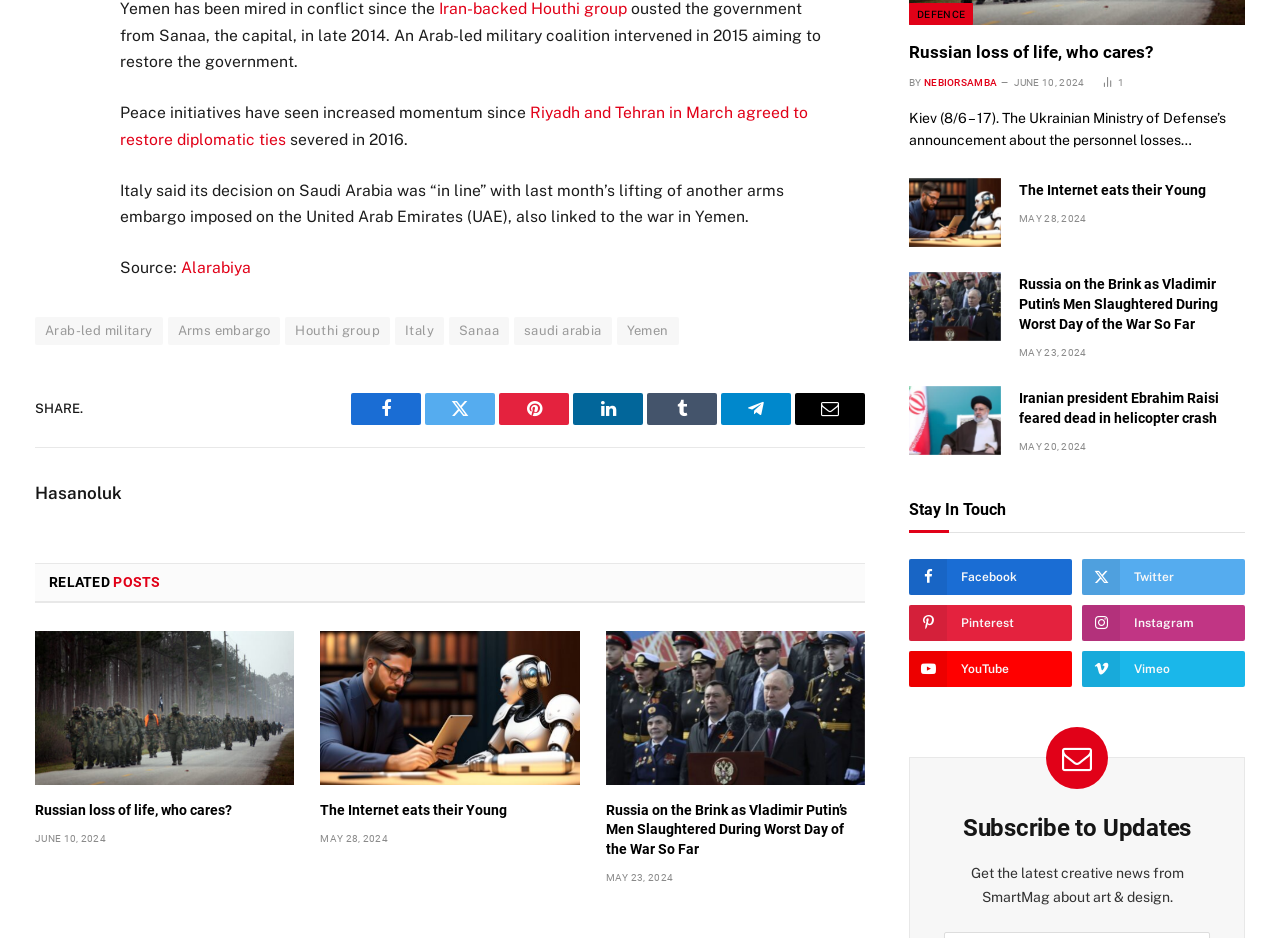With reference to the screenshot, provide a detailed response to the question below:
Which country lifted an arms embargo?

According to the text, Italy lifted an arms embargo, as stated in the sentence 'Italy said its decision on Saudi Arabia was “in line” with last month’s lifting of another arms embargo imposed on the United Arab Emirates (UAE), also linked to the war in Yemen'.